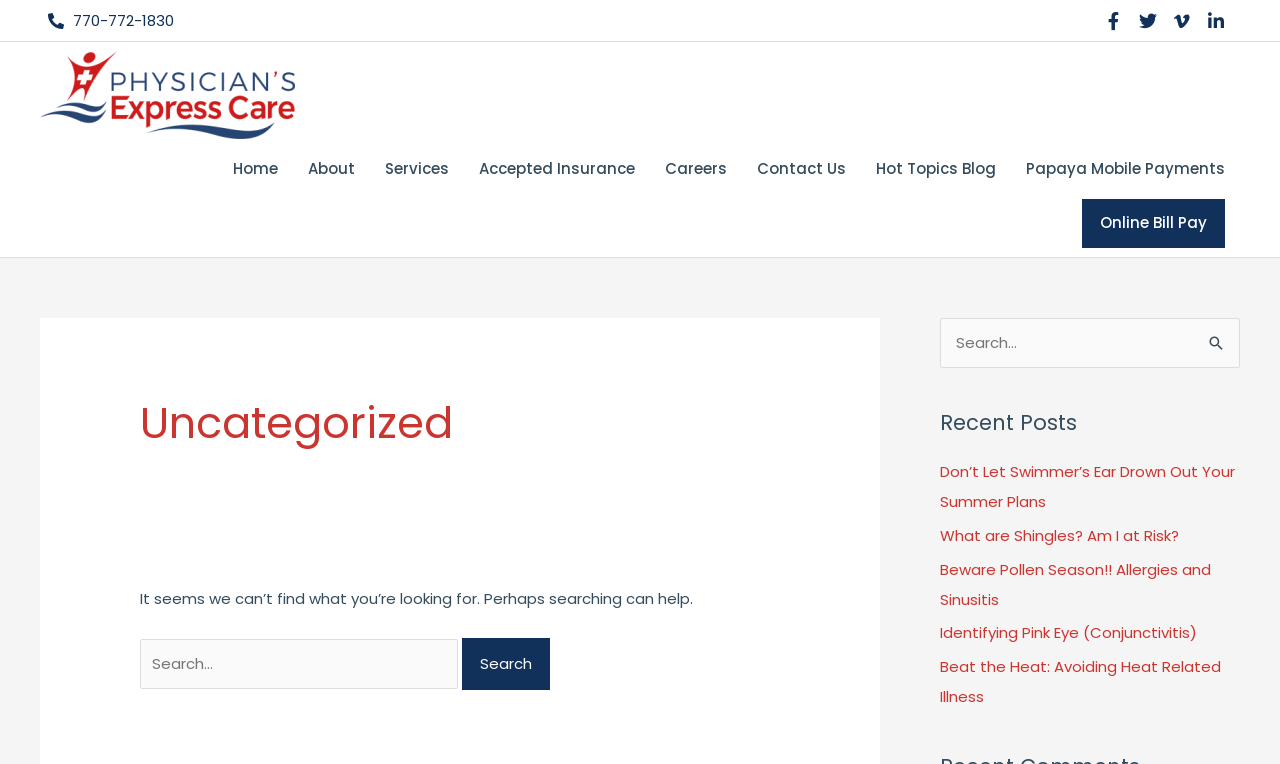How many social media links are available?
Please answer the question with a single word or phrase, referencing the image.

4